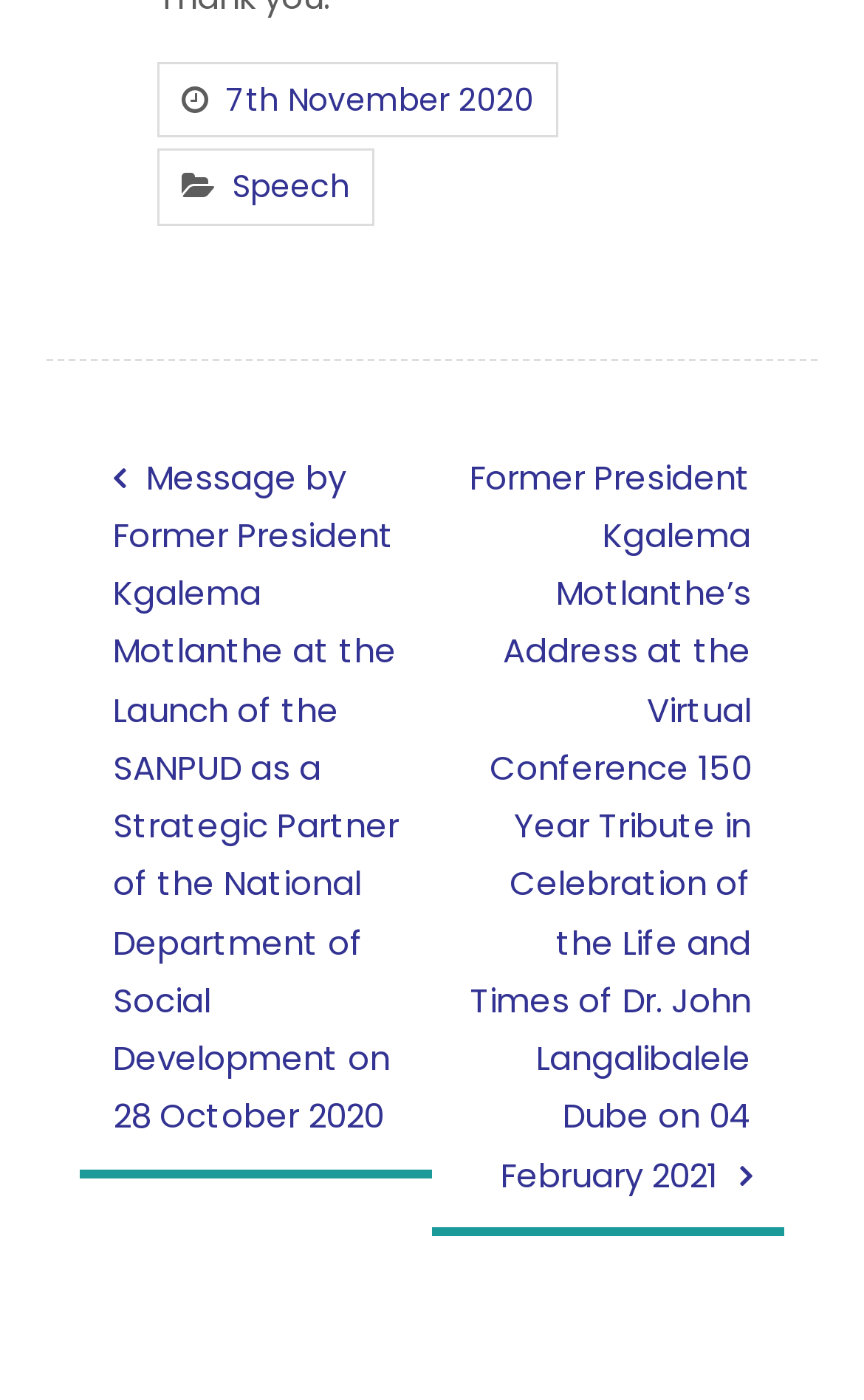Please determine the bounding box coordinates, formatted as (top-left x, top-left y, bottom-right x, bottom-right y), with all values as floating point numbers between 0 and 1. Identify the bounding box of the region described as: 7th November 202014th May 2022

[0.261, 0.055, 0.618, 0.086]